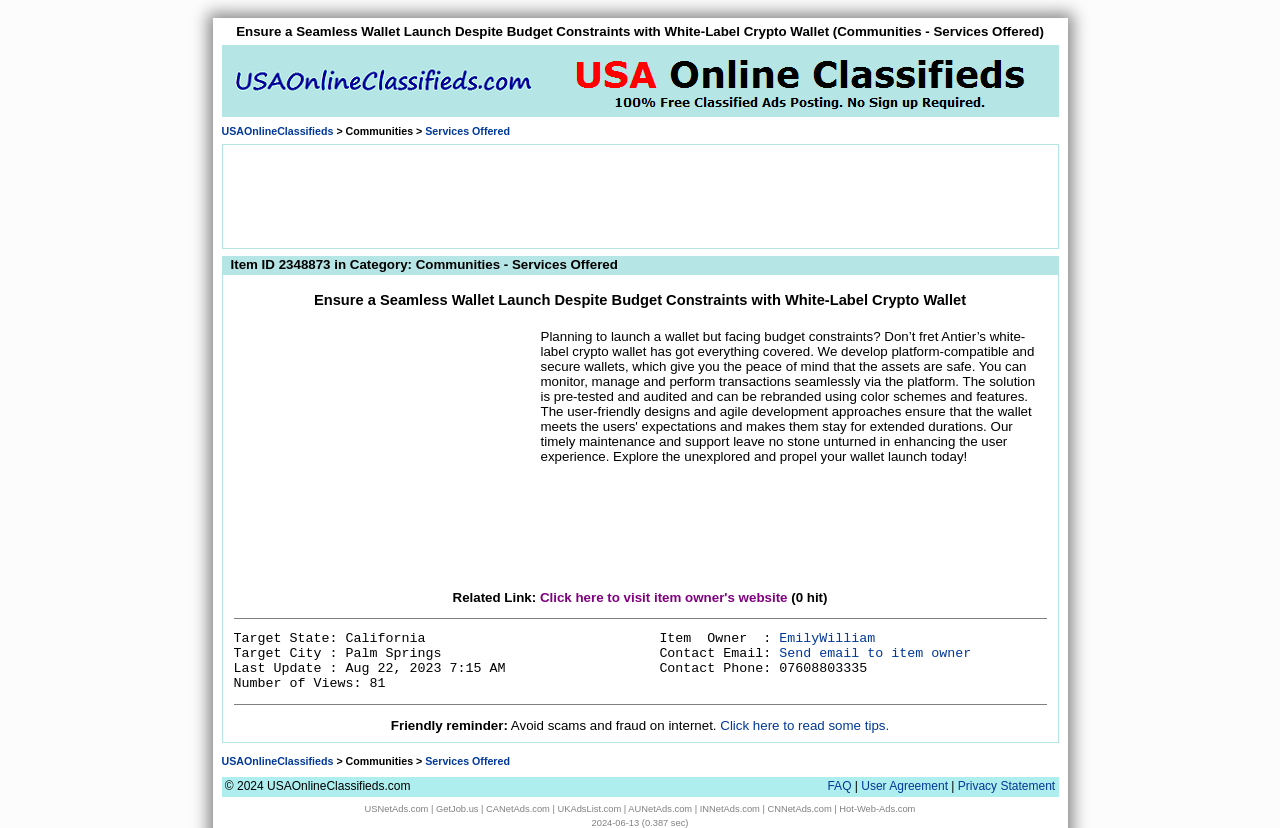What is the target state mentioned in the webpage?
Please give a detailed and elaborate answer to the question.

The target state is mentioned in the webpage as 'Target State: California' in the section that displays the item details.